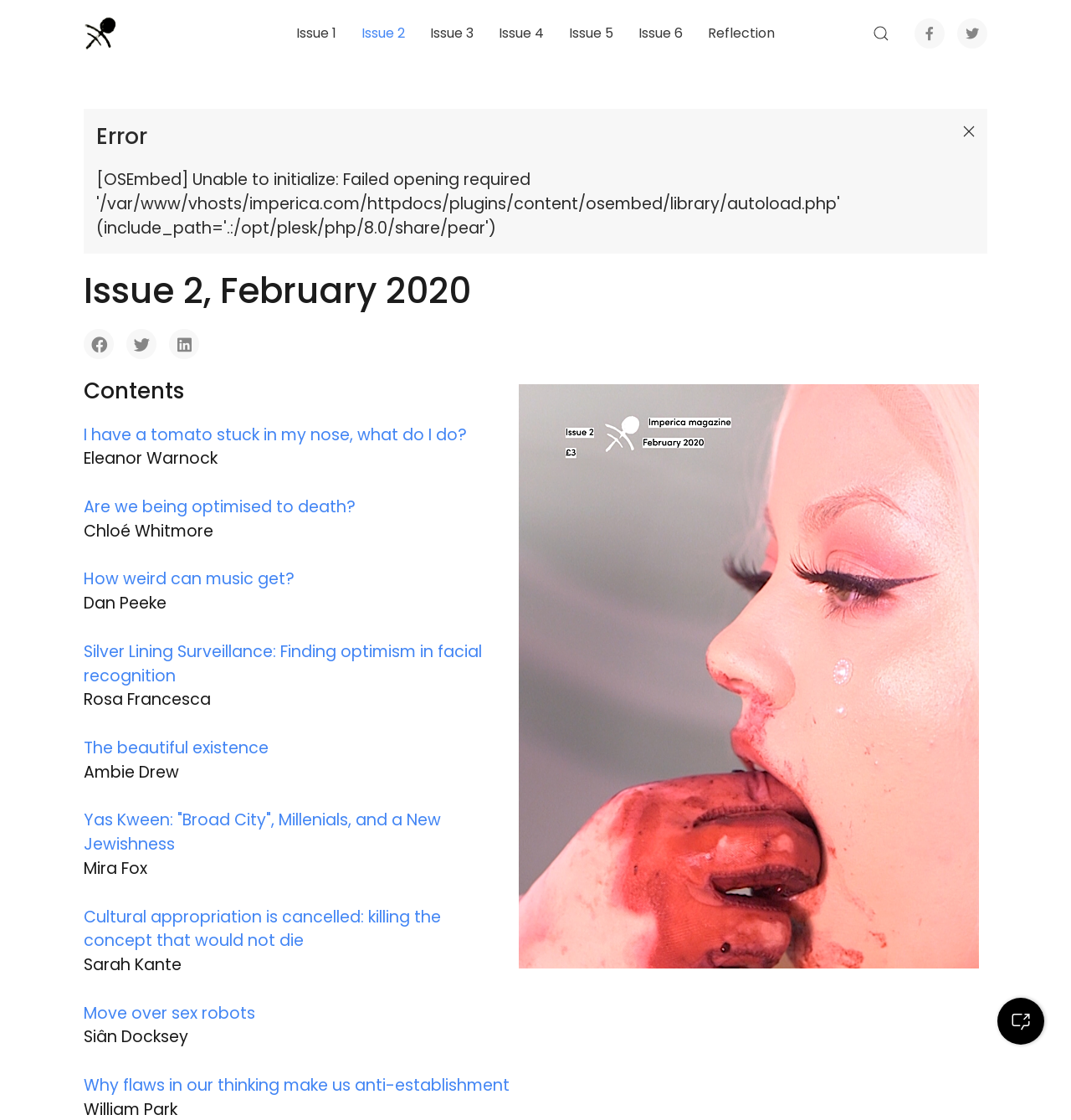Identify the title of the webpage and provide its text content.

Issue 2, February 2020